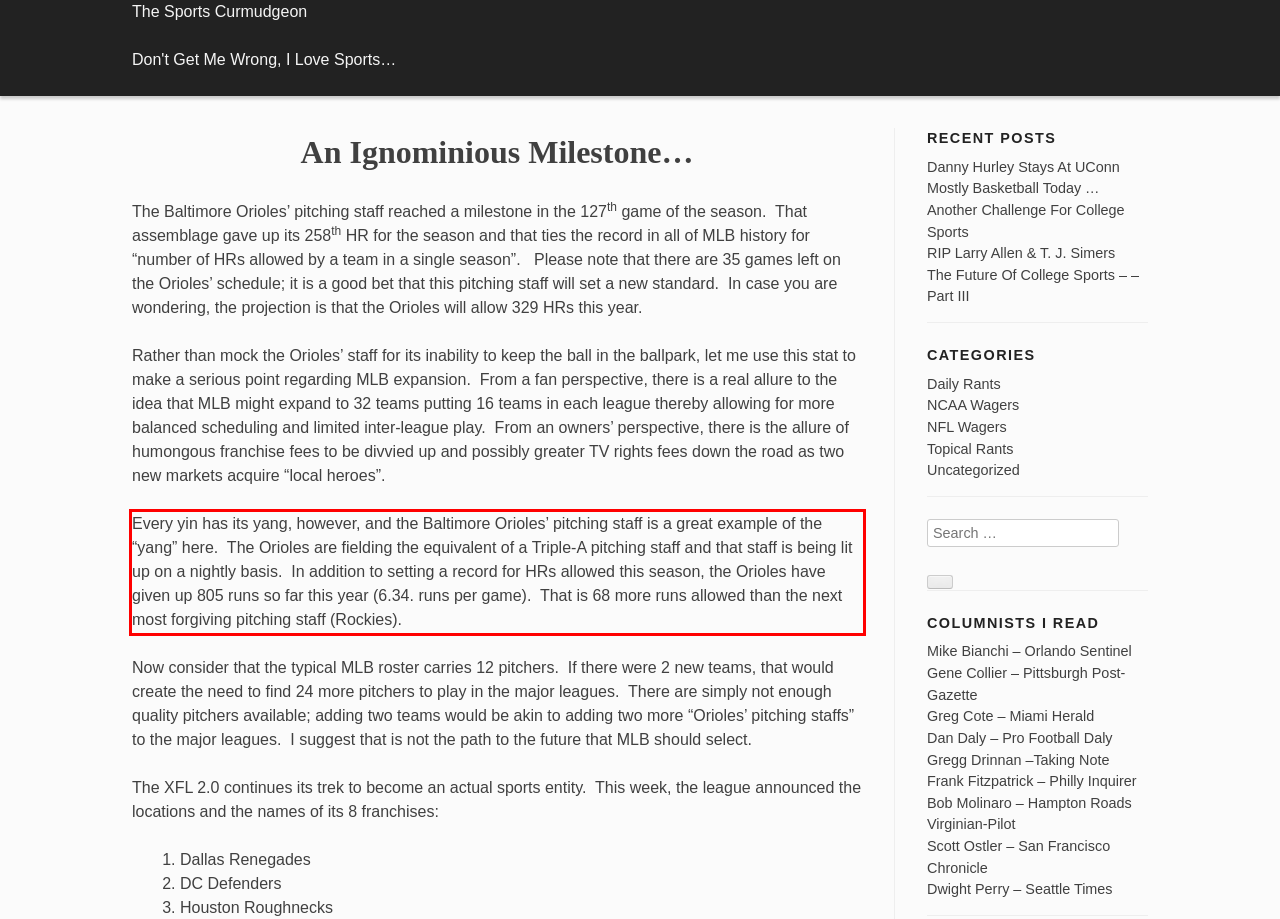From the given screenshot of a webpage, identify the red bounding box and extract the text content within it.

Every yin has its yang, however, and the Baltimore Orioles’ pitching staff is a great example of the “yang” here. The Orioles are fielding the equivalent of a Triple-A pitching staff and that staff is being lit up on a nightly basis. In addition to setting a record for HRs allowed this season, the Orioles have given up 805 runs so far this year (6.34. runs per game). That is 68 more runs allowed than the next most forgiving pitching staff (Rockies).